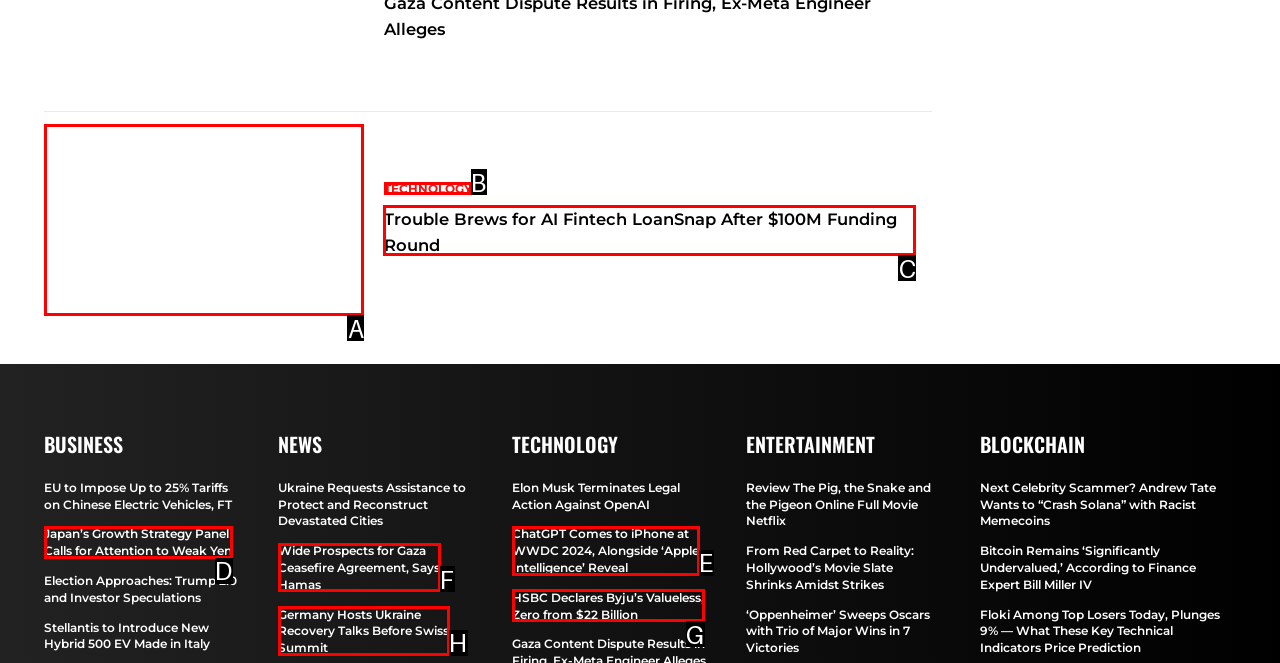Determine which HTML element should be clicked to carry out the following task: Explore TECHNOLOGY news Respond with the letter of the appropriate option.

B